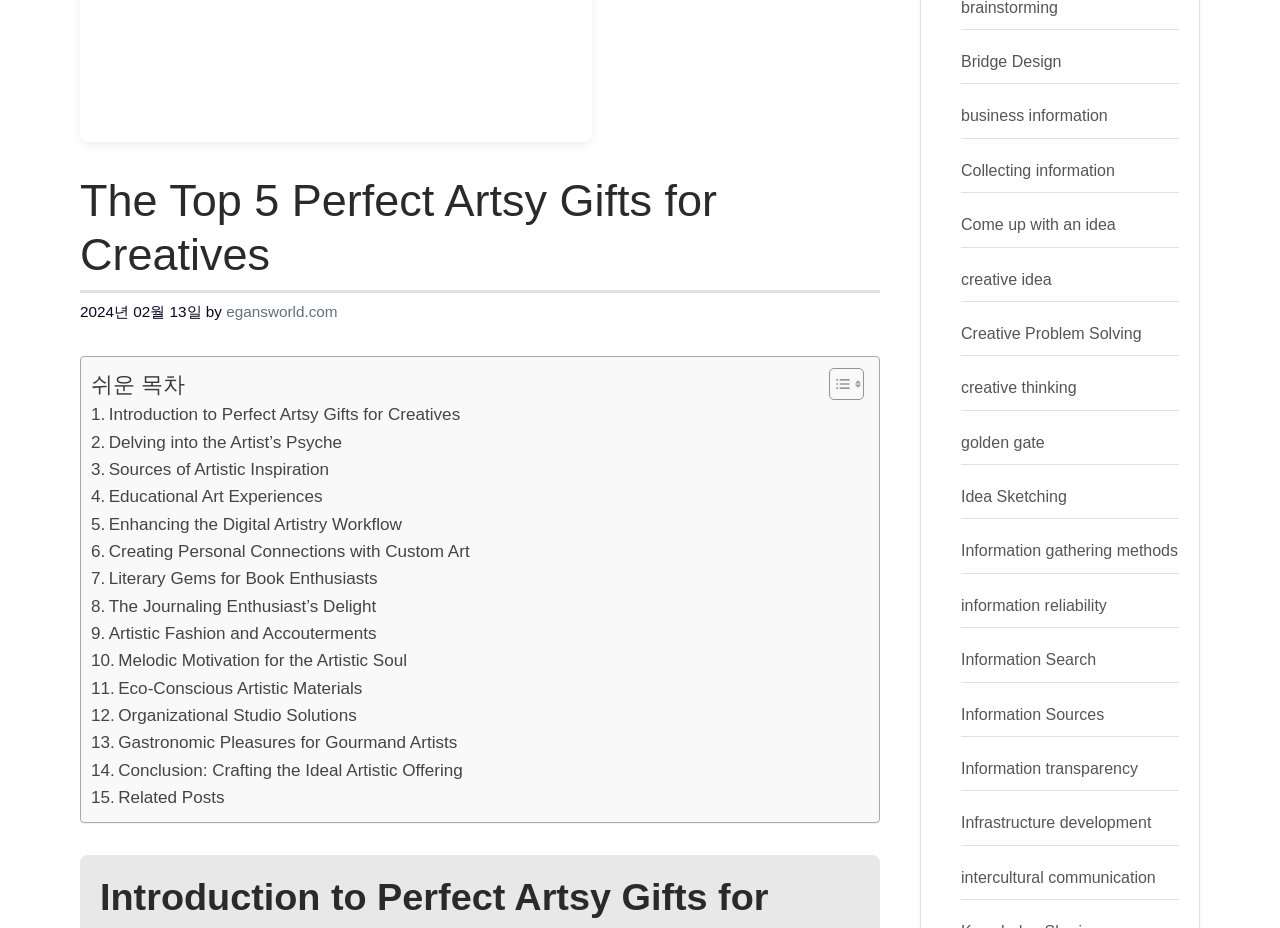Identify the bounding box for the given UI element using the description provided. Coordinates should be in the format (top-left x, top-left y, bottom-right x, bottom-right y) and must be between 0 and 1. Here is the description: Artistic Fashion and Accouterments

[0.071, 0.668, 0.294, 0.698]